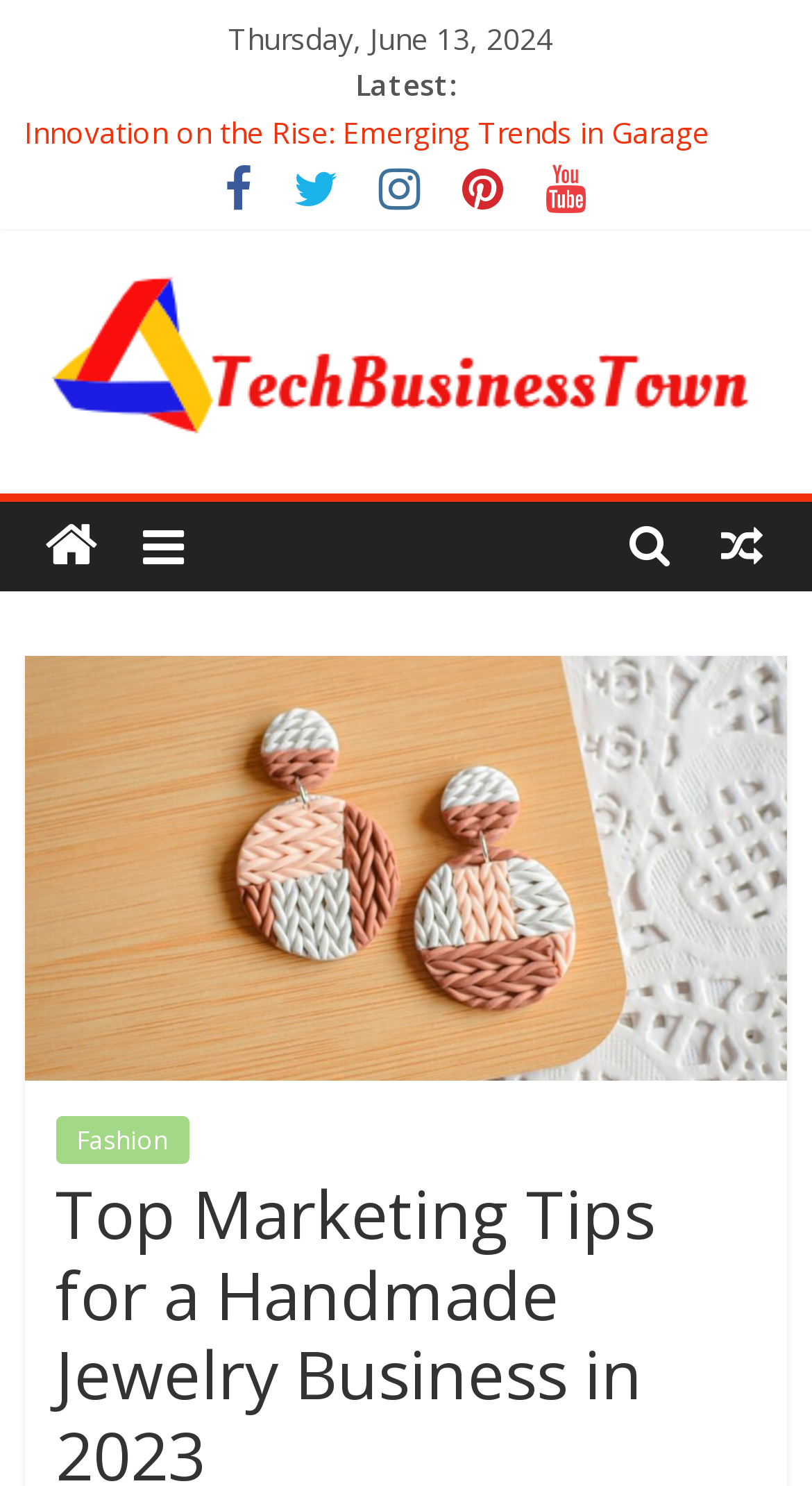Identify the headline of the webpage and generate its text content.

Top Marketing Tips for a Handmade Jewelry Business in 2023